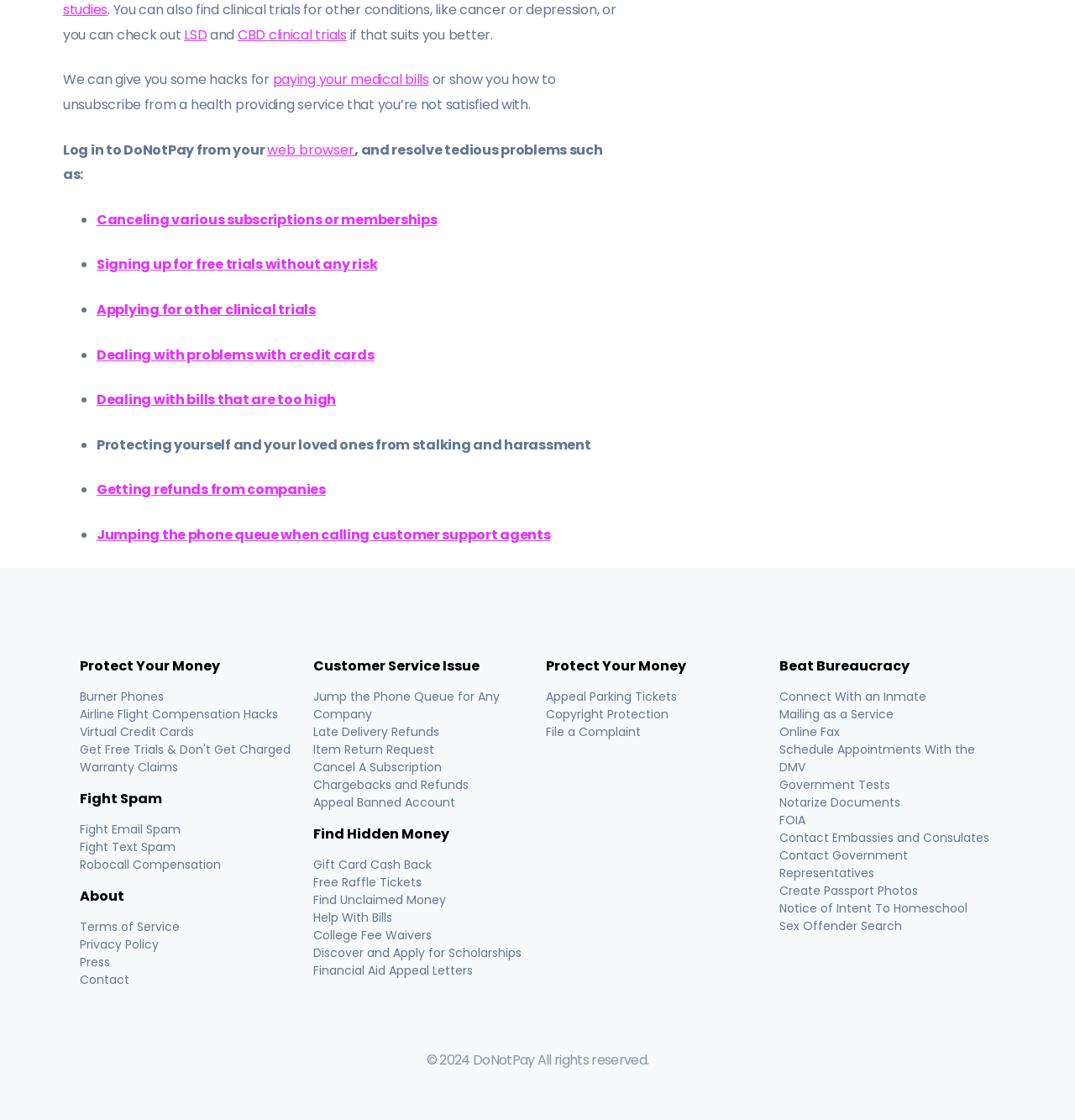Highlight the bounding box coordinates of the element you need to click to perform the following instruction: "Cancel a subscription."

[0.291, 0.677, 0.411, 0.692]